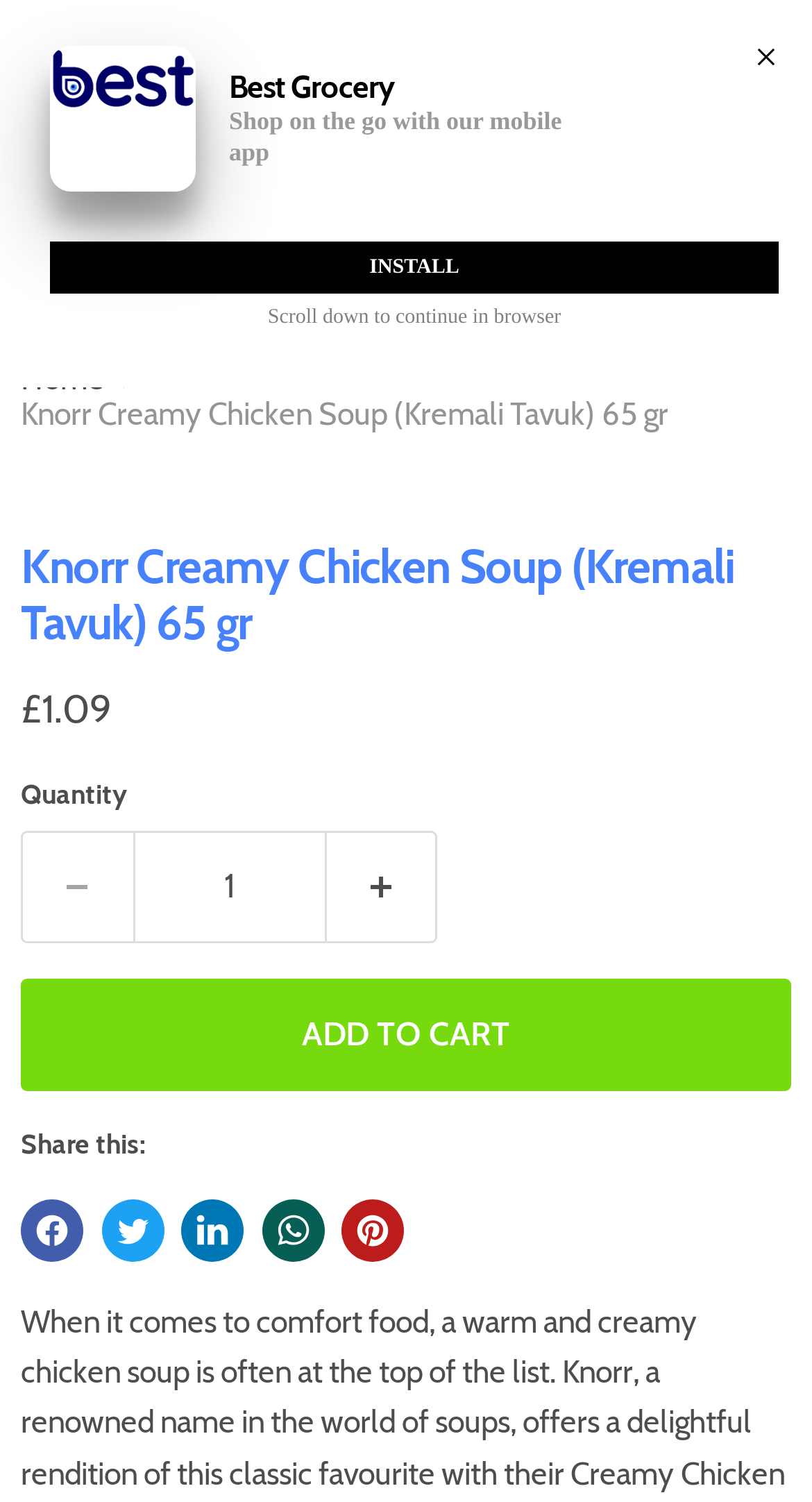Please extract the webpage's main title and generate its text content.

Knorr Creamy Chicken Soup (Kremali Tavuk) 65 gr